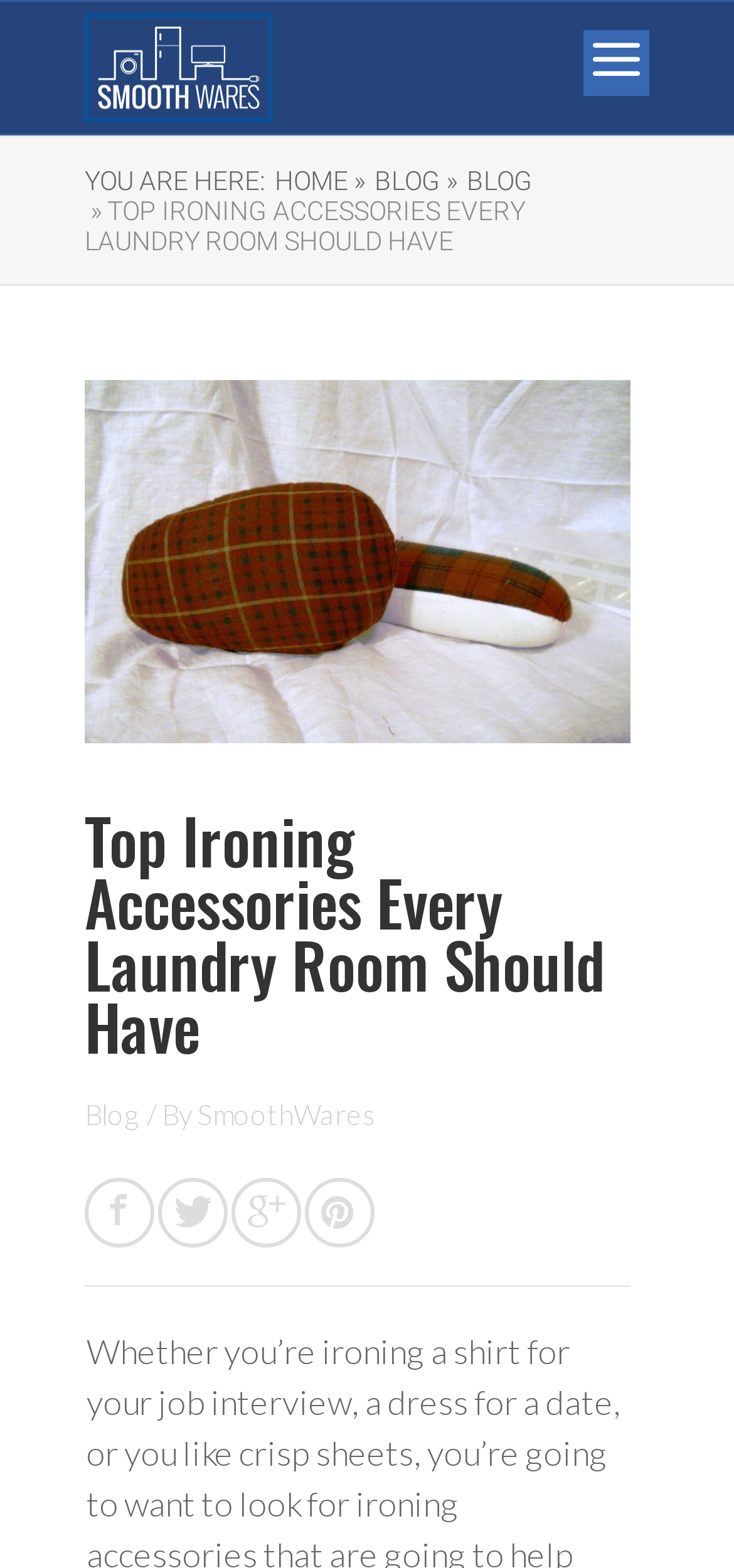Utilize the details in the image to thoroughly answer the following question: What is the author of the blog post?

I determined the answer by looking at the bottom of the webpage, where I found the text '/ By SmoothWares'.